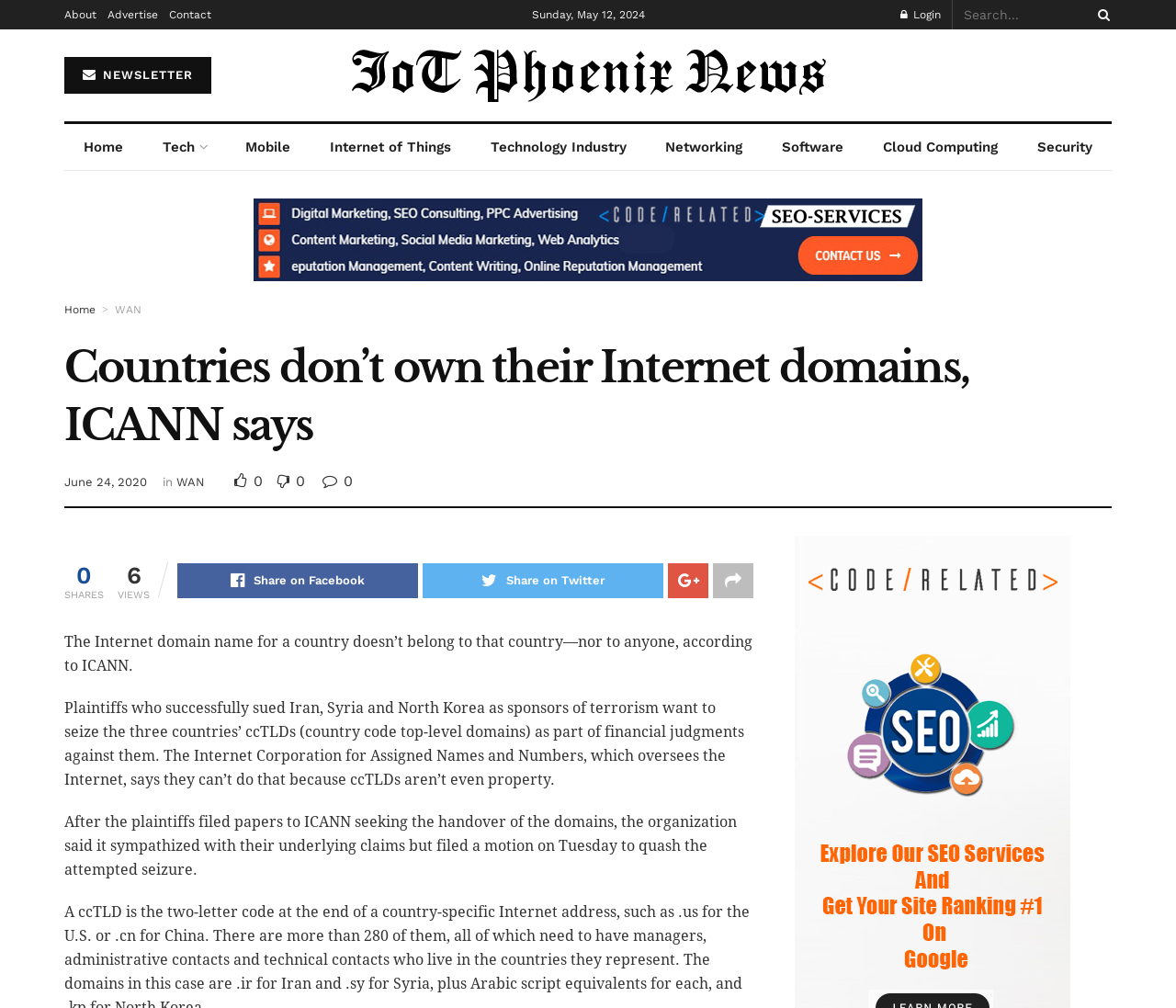Locate and provide the bounding box coordinates for the HTML element that matches this description: "Share on Twitter".

[0.359, 0.559, 0.564, 0.594]